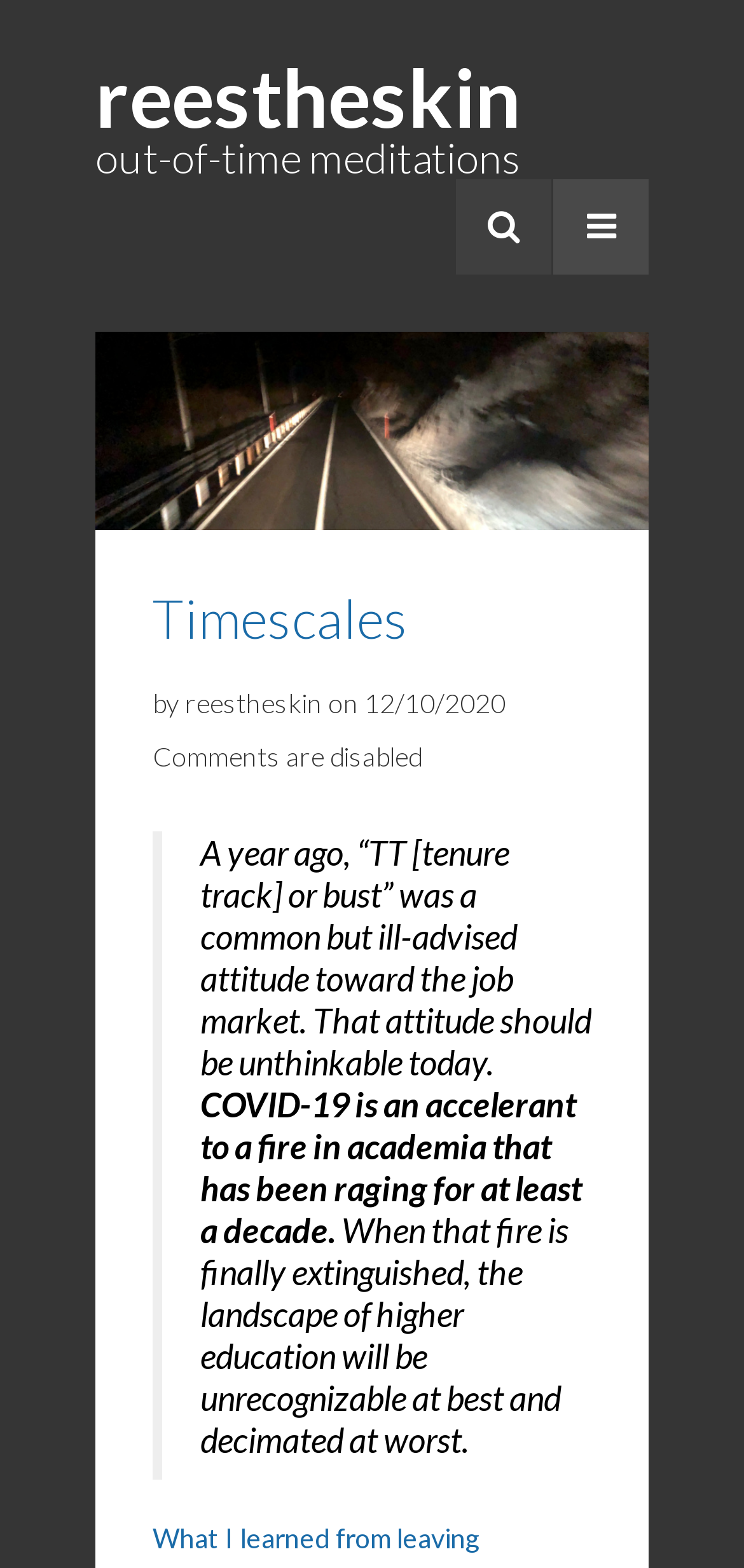Using the element description: "parent_node: Timescales", determine the bounding box coordinates. The coordinates should be in the format [left, top, right, bottom], with values between 0 and 1.

[0.128, 0.212, 0.872, 0.338]